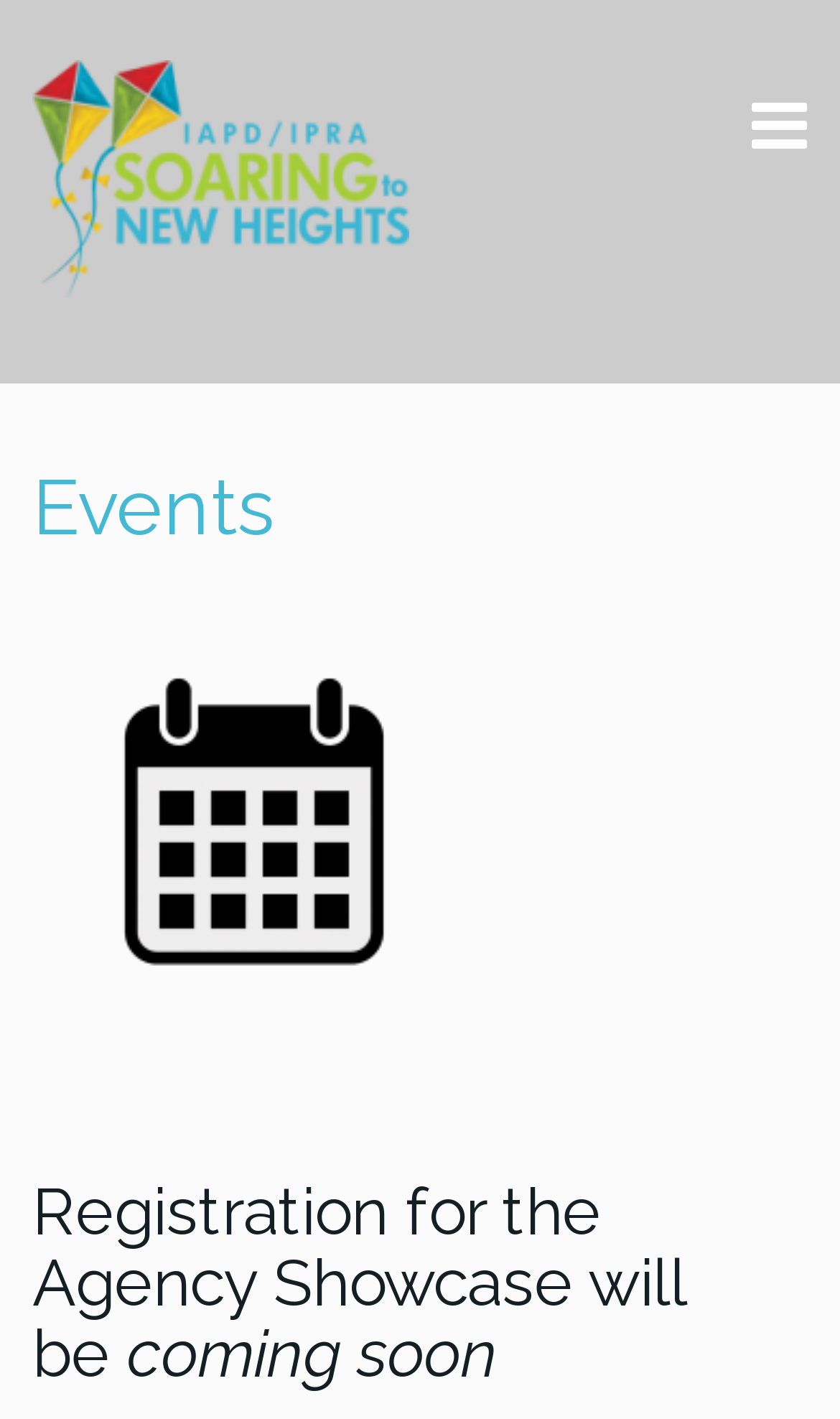Give the bounding box coordinates for the element described as: "Events".

[0.038, 0.324, 0.326, 0.388]